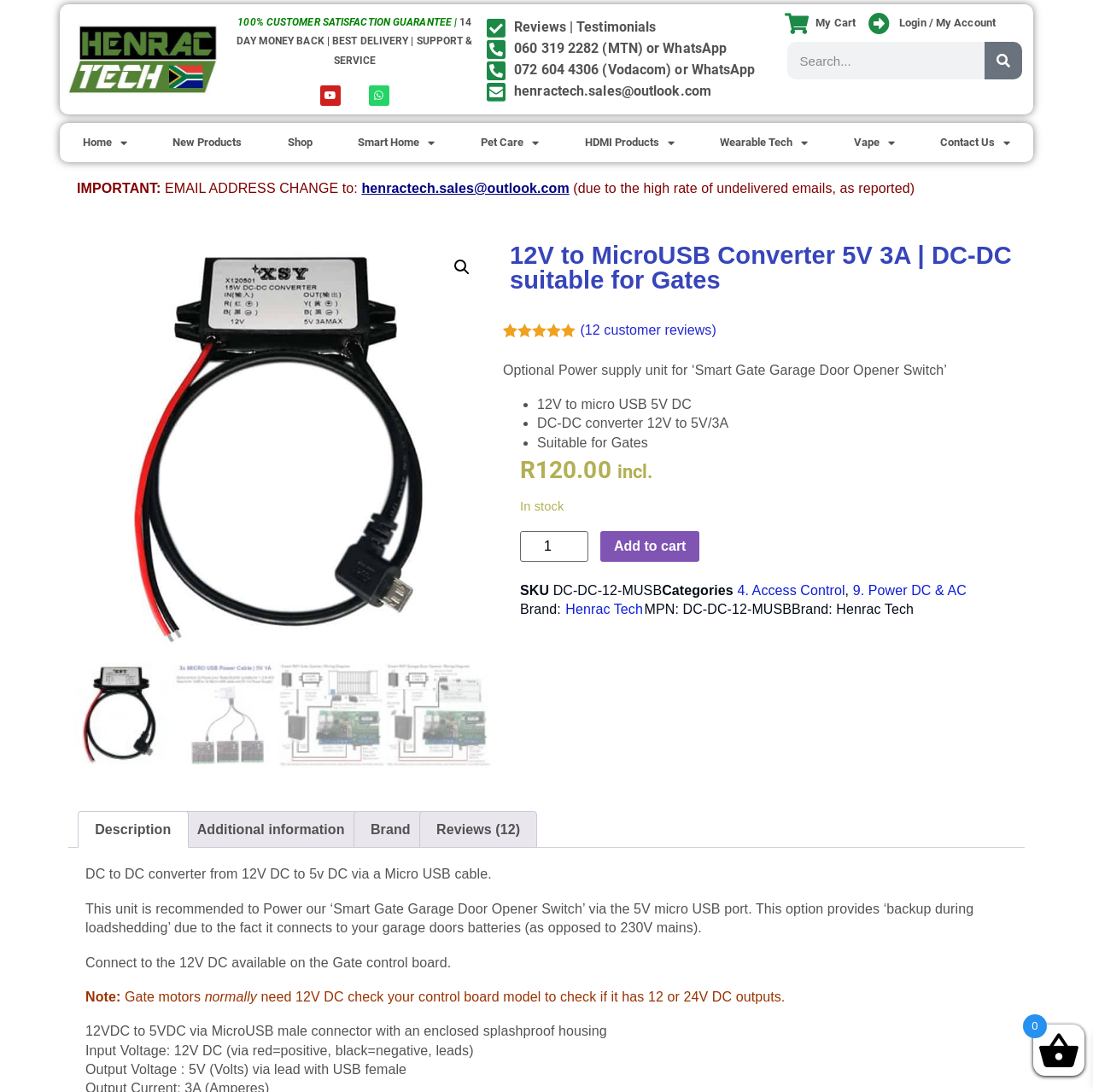Indicate the bounding box coordinates of the clickable region to achieve the following instruction: "Contact us."

[0.839, 0.113, 0.945, 0.149]